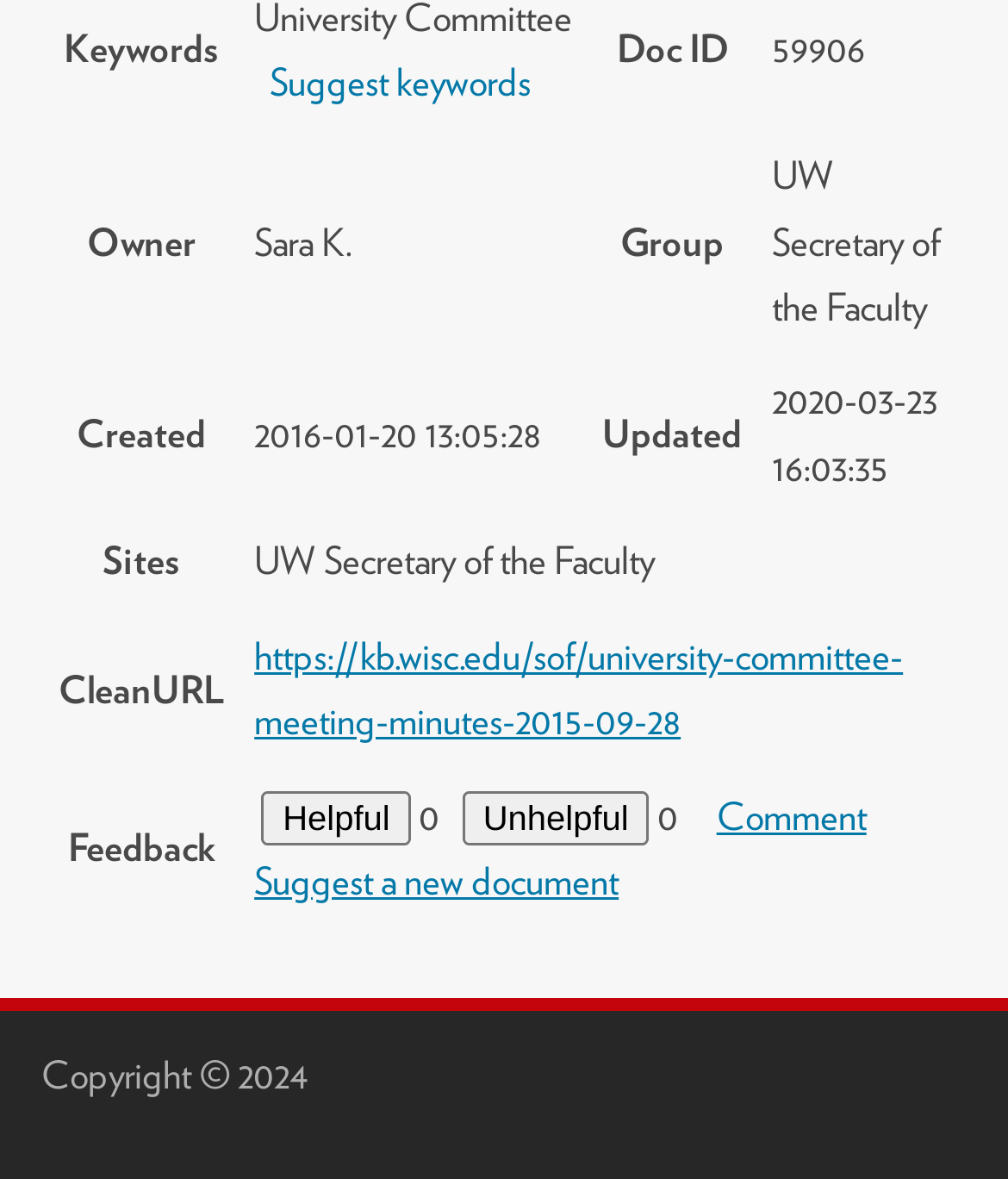Answer the question below using just one word or a short phrase: 
What is the copyright year of this website?

2024